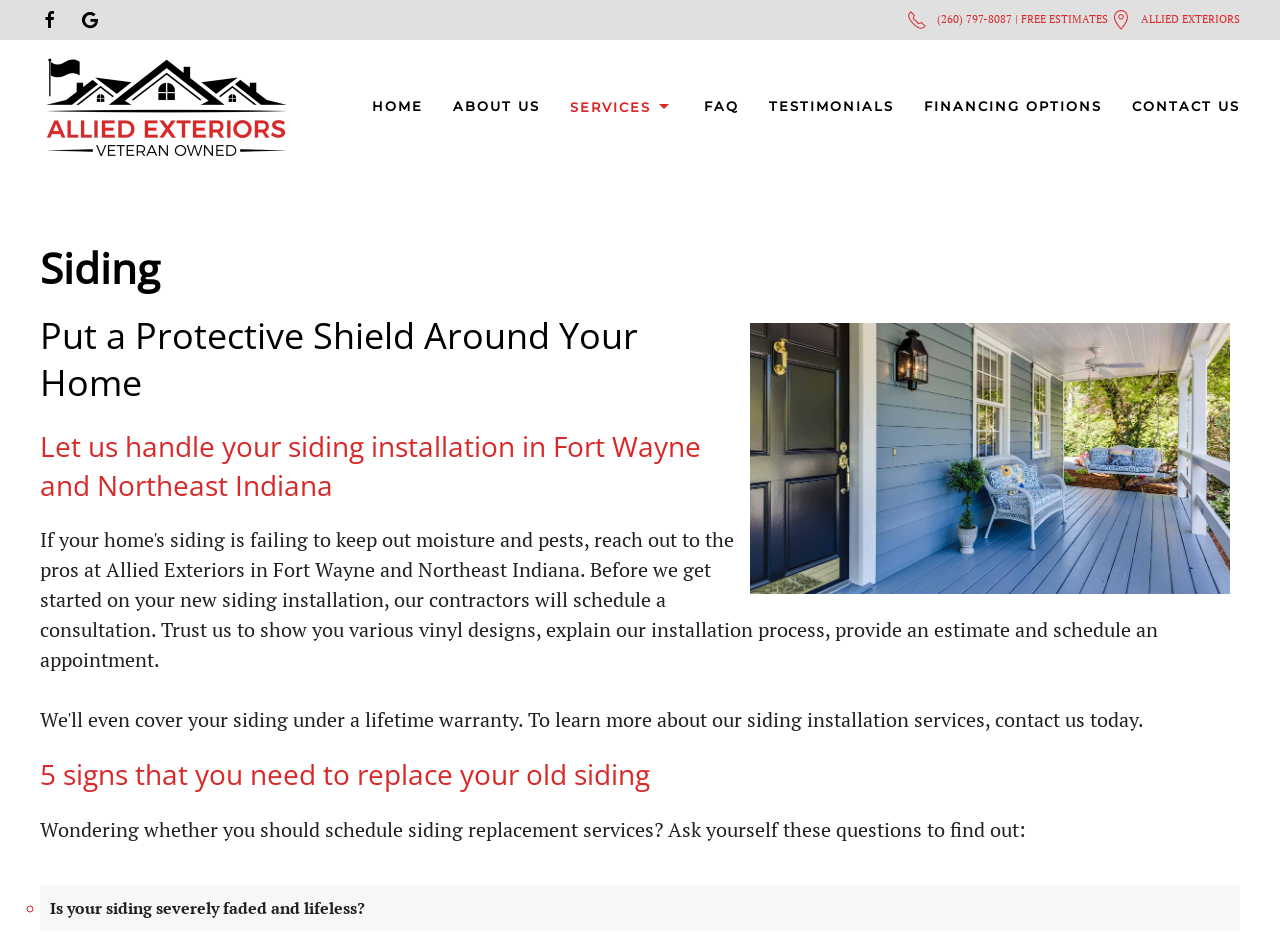Provide the bounding box coordinates for the specified HTML element described in this description: "Financing Options". The coordinates should be four float numbers ranging from 0 to 1, in the format [left, top, right, bottom].

[0.722, 0.071, 0.861, 0.157]